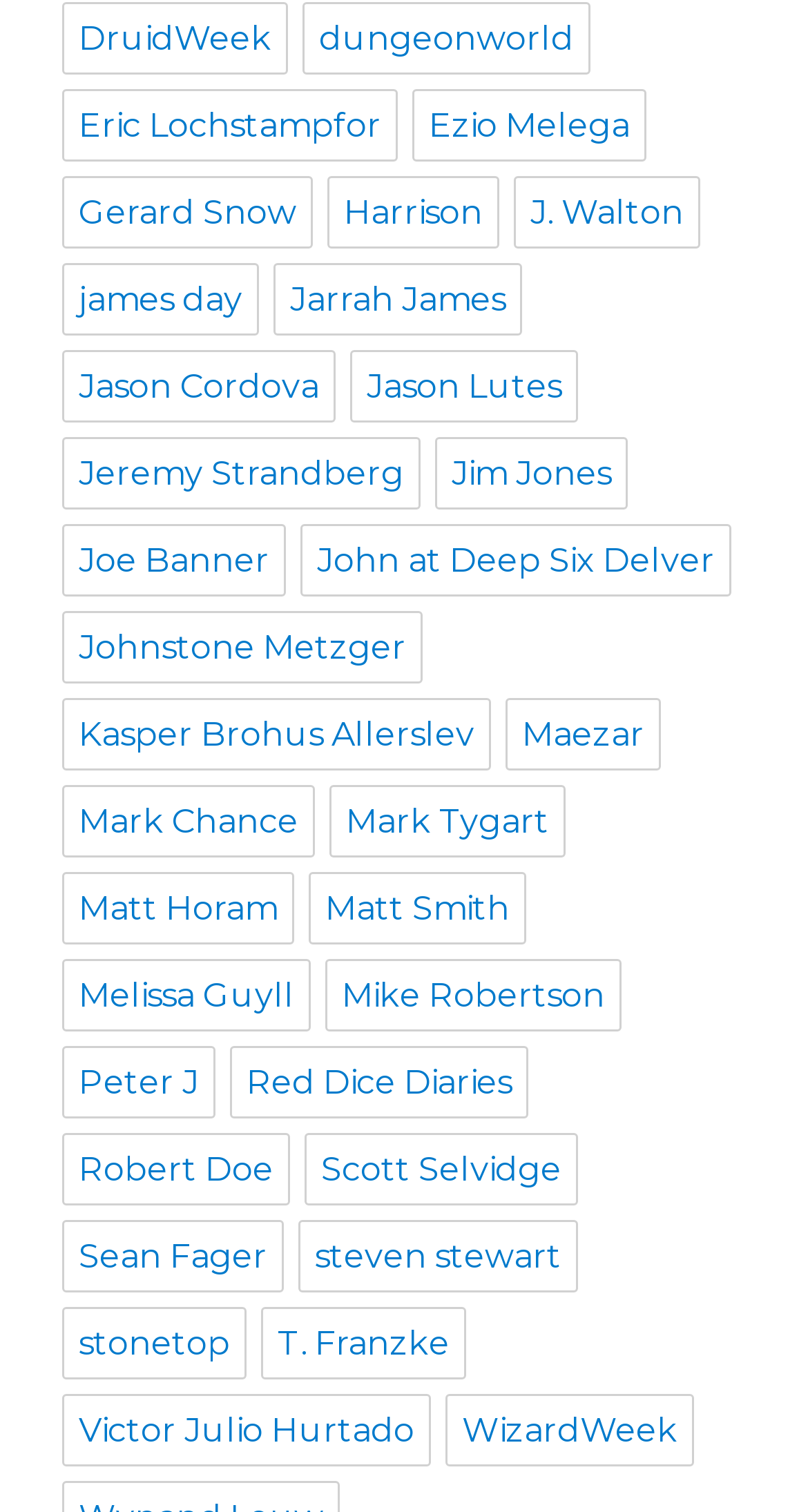Identify the bounding box for the UI element described as: "John at Deep Six Delver". Ensure the coordinates are four float numbers between 0 and 1, formatted as [left, top, right, bottom].

[0.372, 0.346, 0.905, 0.394]